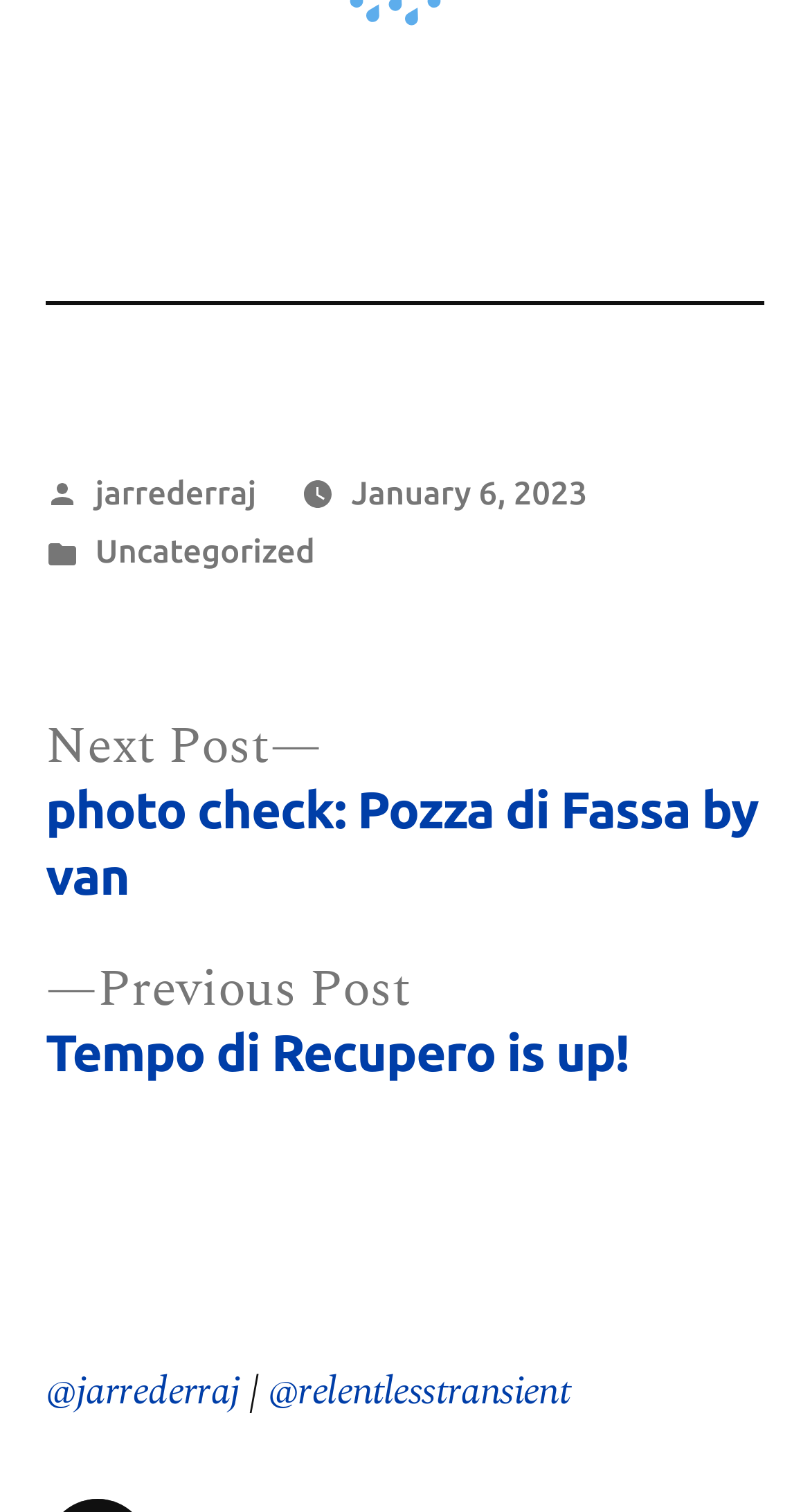Identify the bounding box of the HTML element described here: "@jarrederraj". Provide the coordinates as four float numbers between 0 and 1: [left, top, right, bottom].

[0.056, 0.9, 0.296, 0.94]